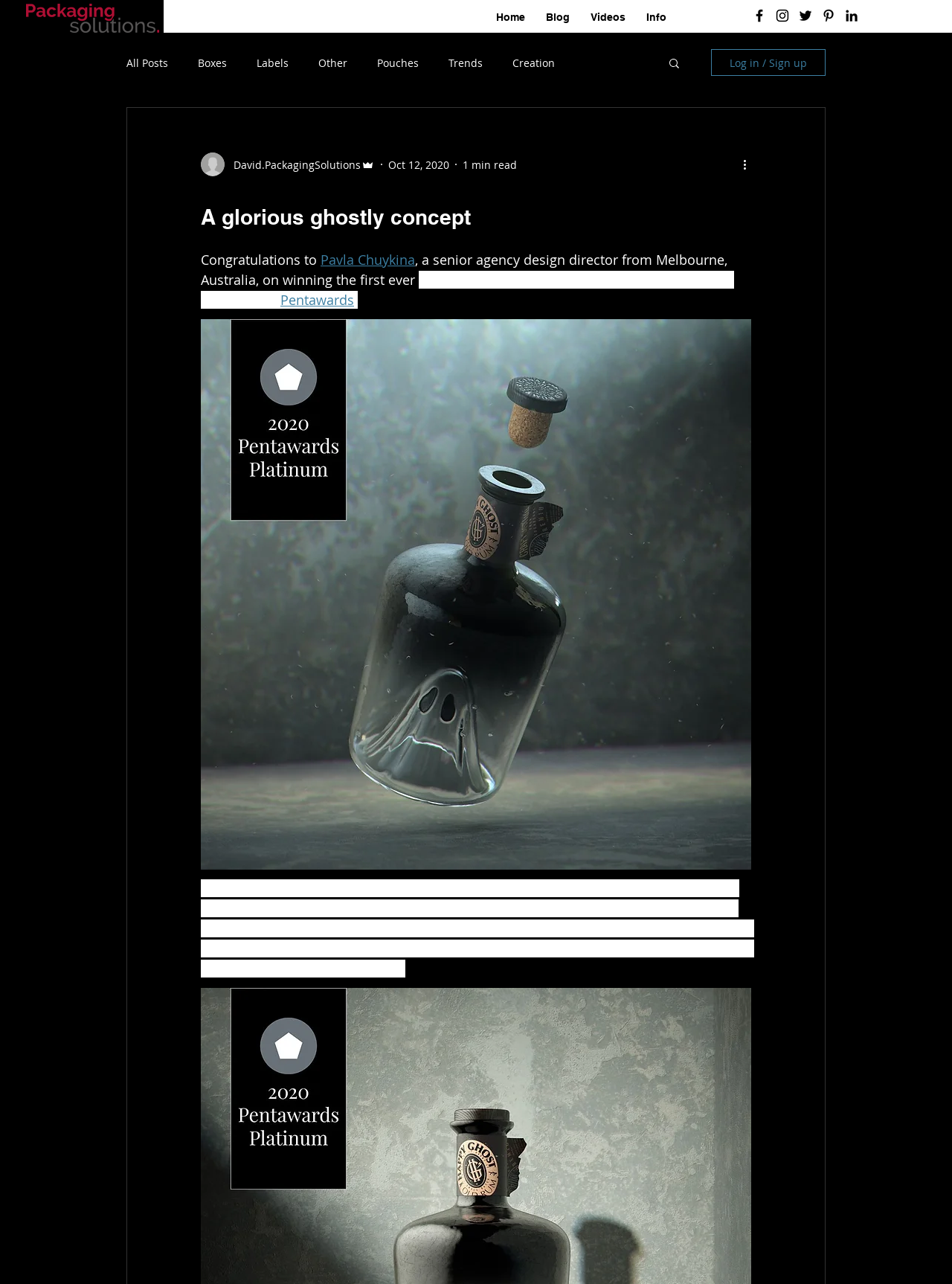Please answer the following question using a single word or phrase: 
What is the location associated with Pavla Chuykina?

Melbourne, Australia